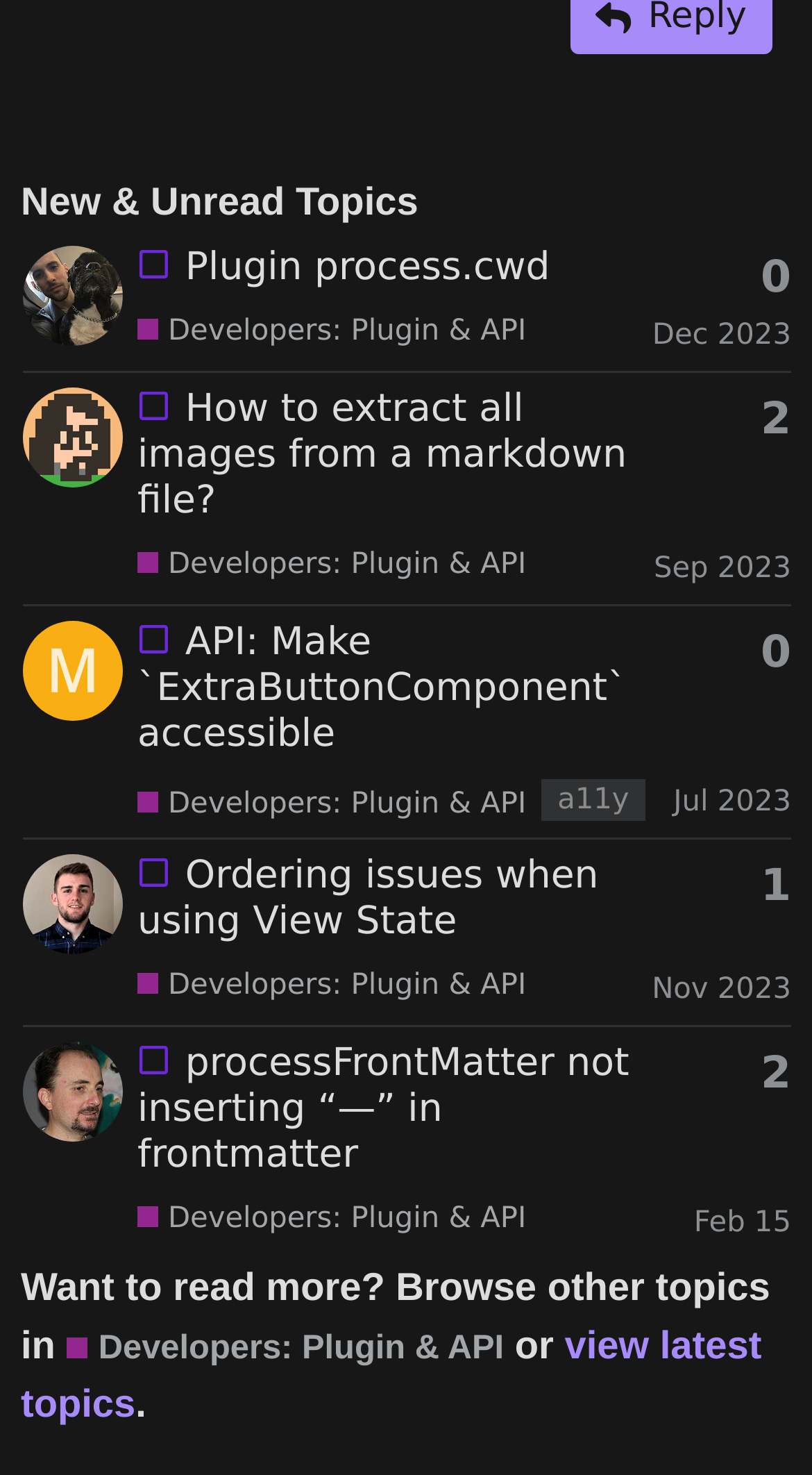Respond to the following question using a concise word or phrase: 
How many topics are listed on this webpage?

4